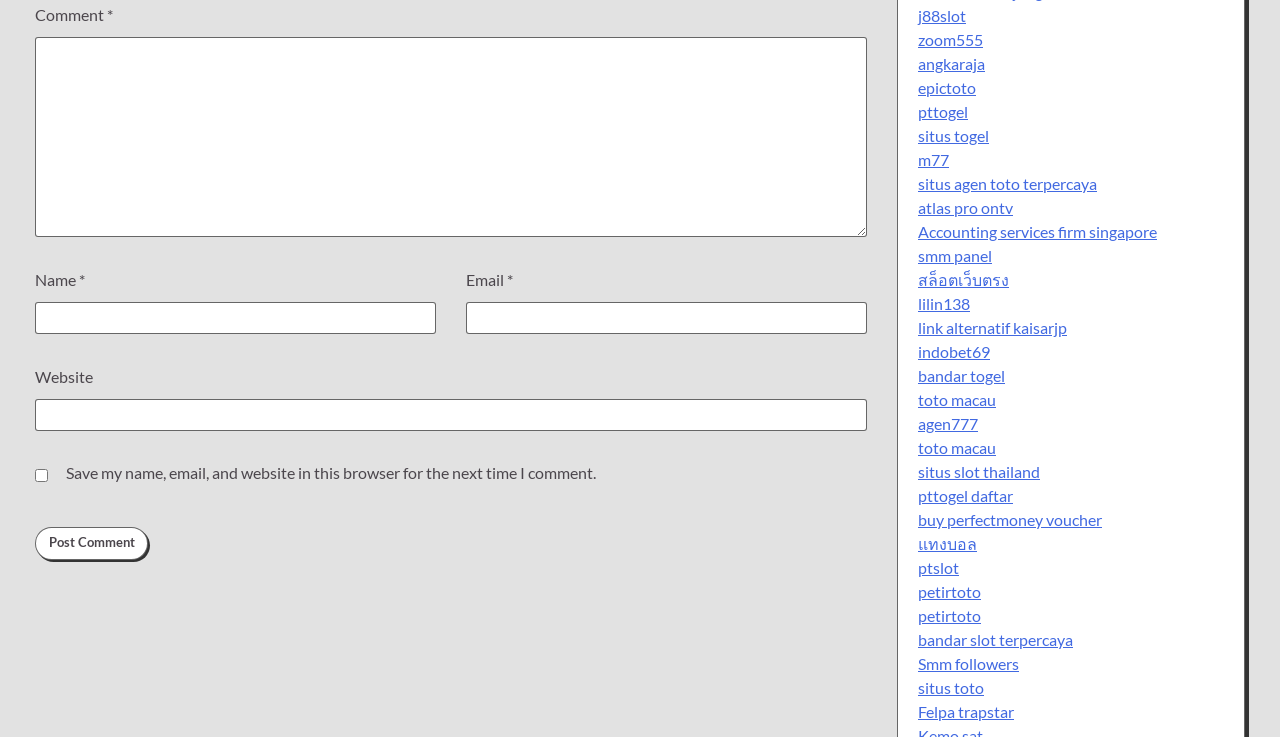Can you pinpoint the bounding box coordinates for the clickable element required for this instruction: "Enter a comment"? The coordinates should be four float numbers between 0 and 1, i.e., [left, top, right, bottom].

[0.027, 0.05, 0.677, 0.321]